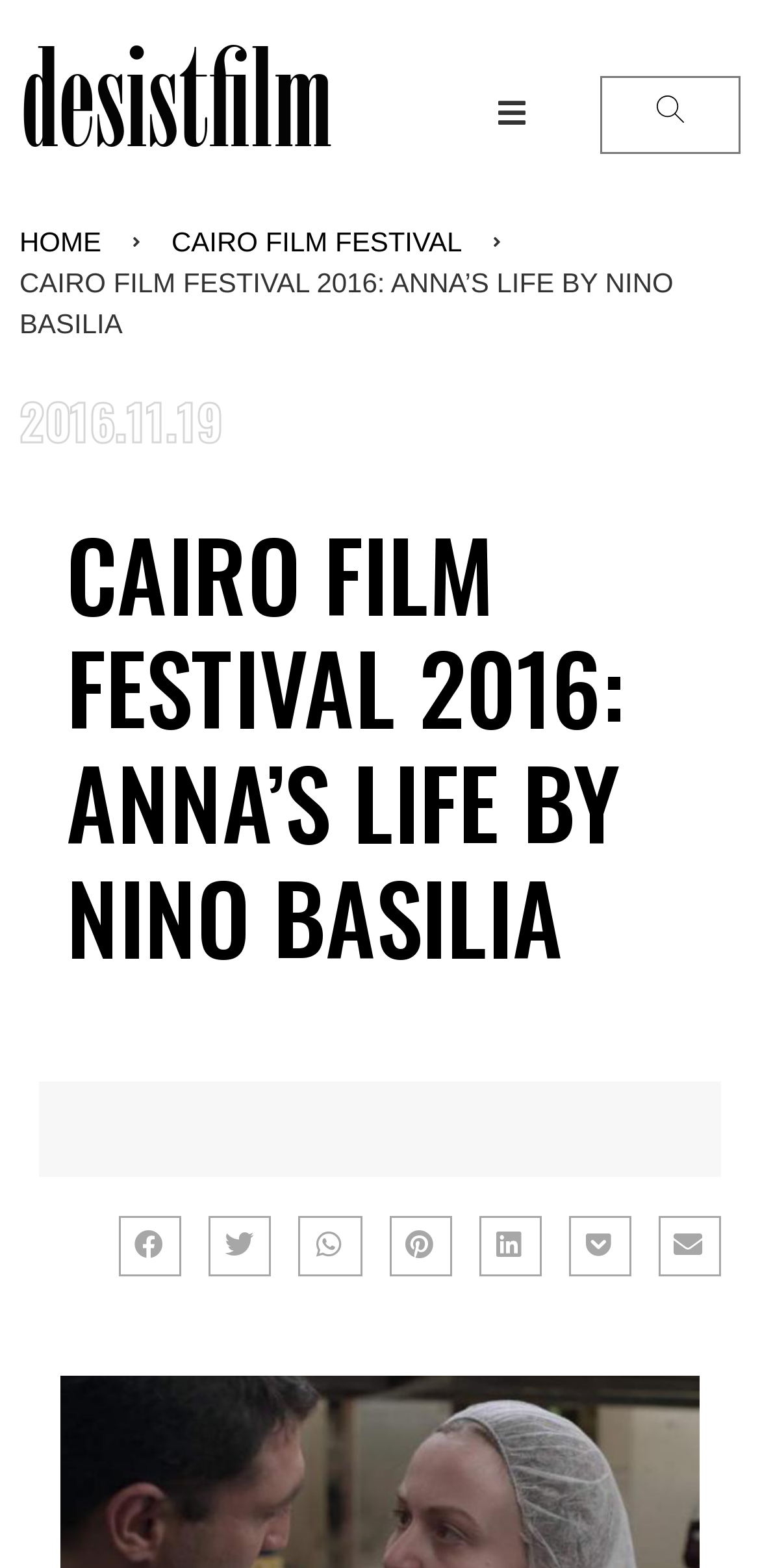What is the name of the film being showcased? Based on the image, give a response in one word or a short phrase.

ANNA’S LIFE BY NINO BASILIA